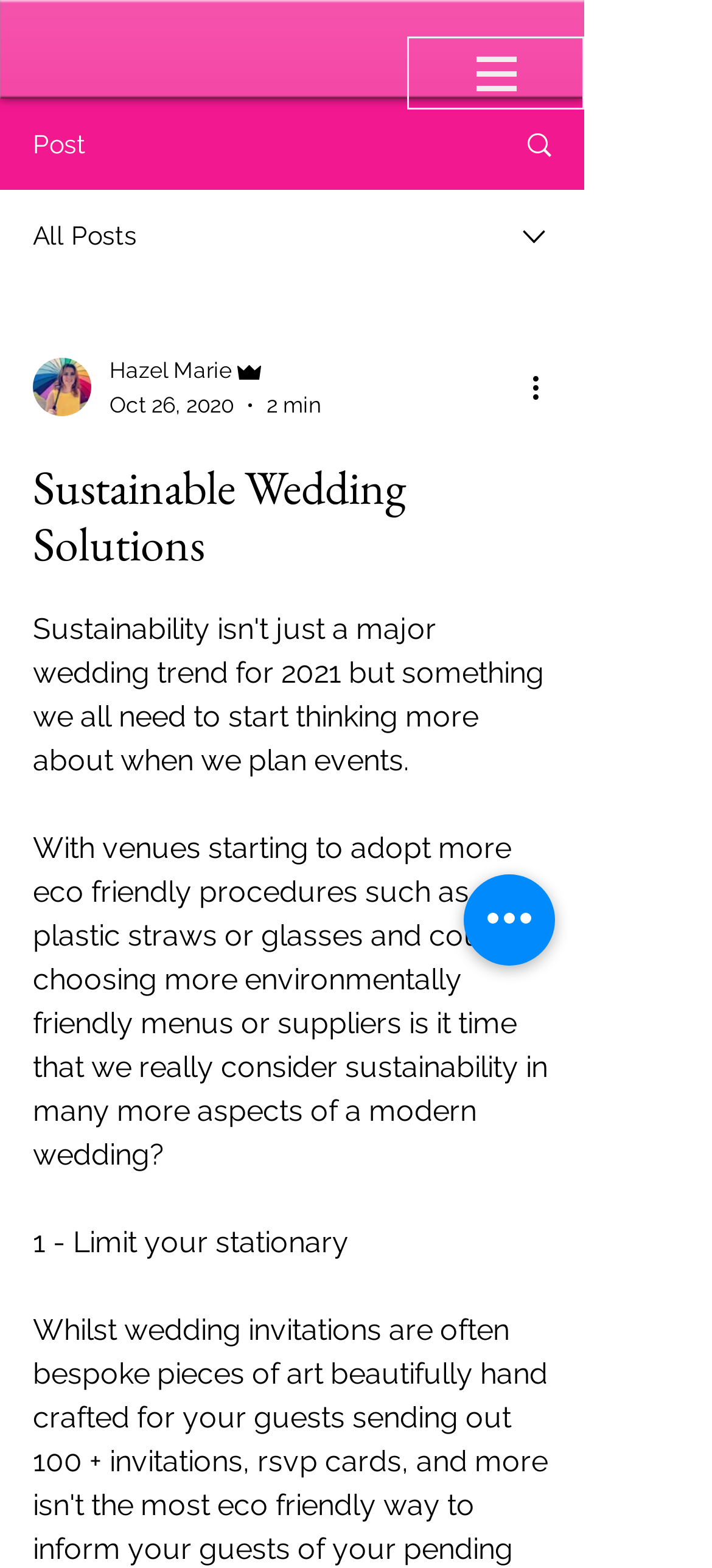Based on the image, provide a detailed and complete answer to the question: 
What is the date of the post?

I found the date 'Oct 26, 2020' mentioned in the combobox element, which suggests that it is the date of the post.